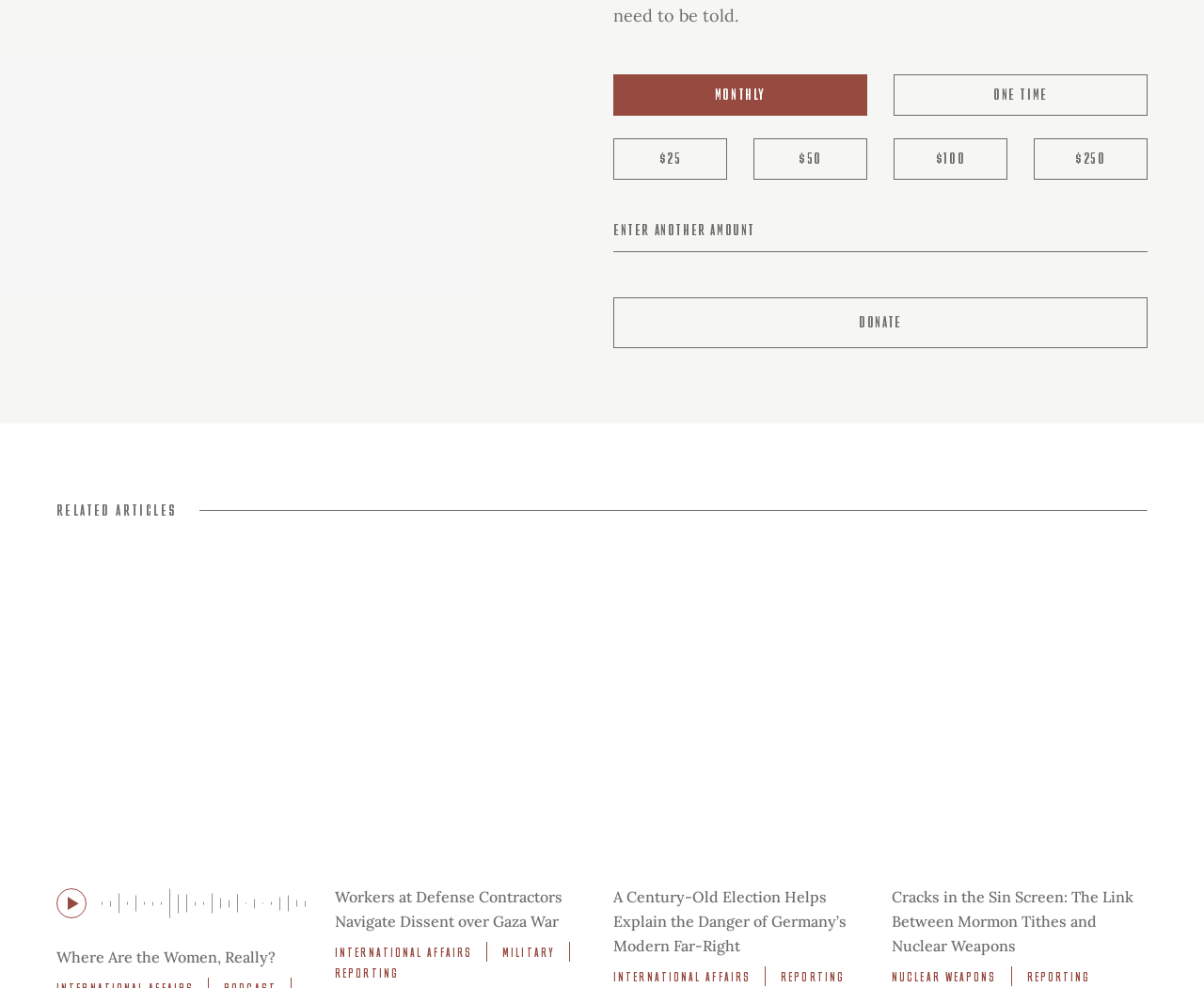What categories are the related articles grouped by?
Look at the image and provide a detailed response to the question.

The related articles are grouped by categories, which include International Affairs, Military, Reporting, and Nuclear Weapons, as indicated by the links below each article heading.